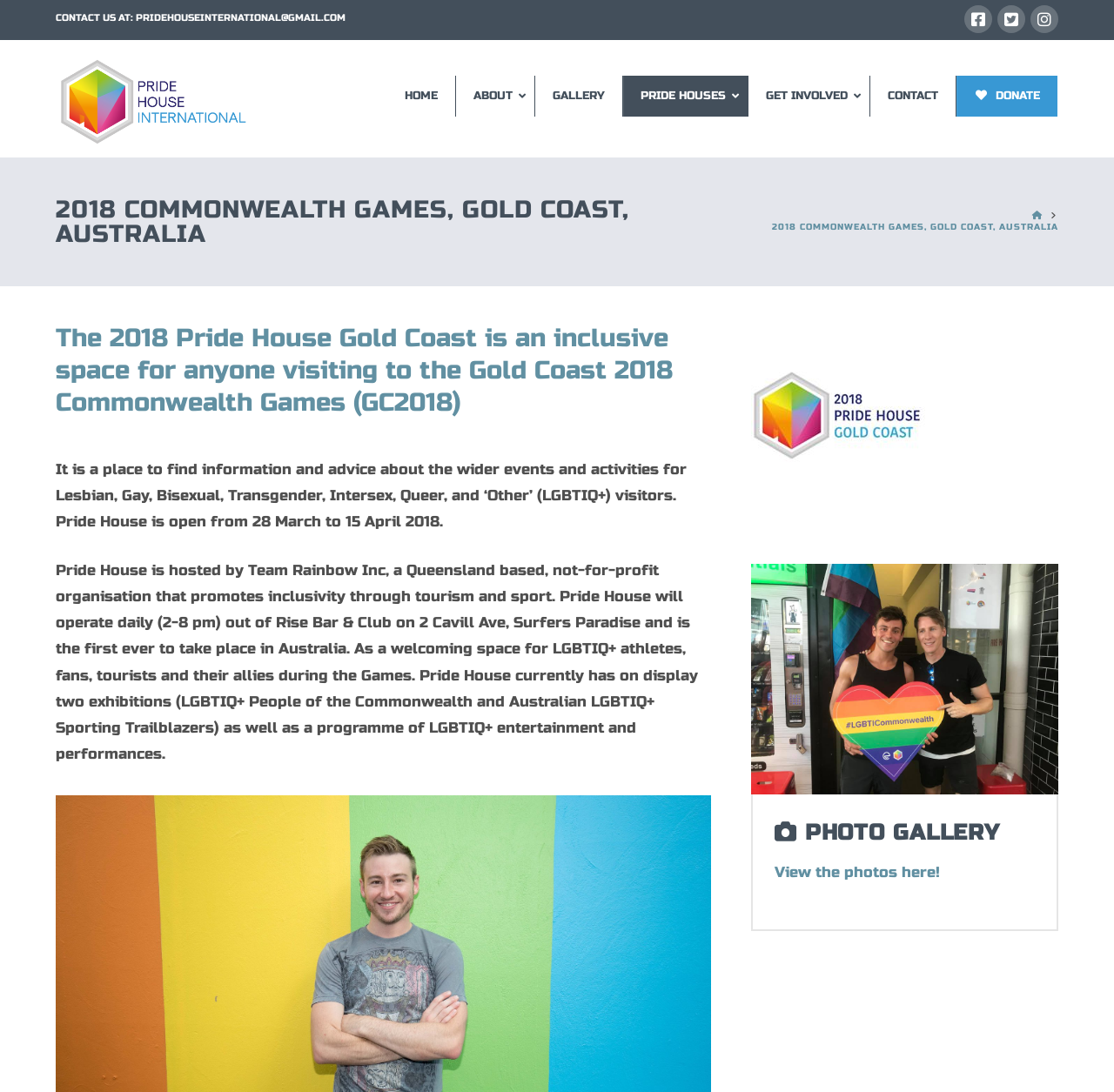Locate the bounding box coordinates of the clickable part needed for the task: "View the photo gallery".

[0.695, 0.79, 0.844, 0.807]